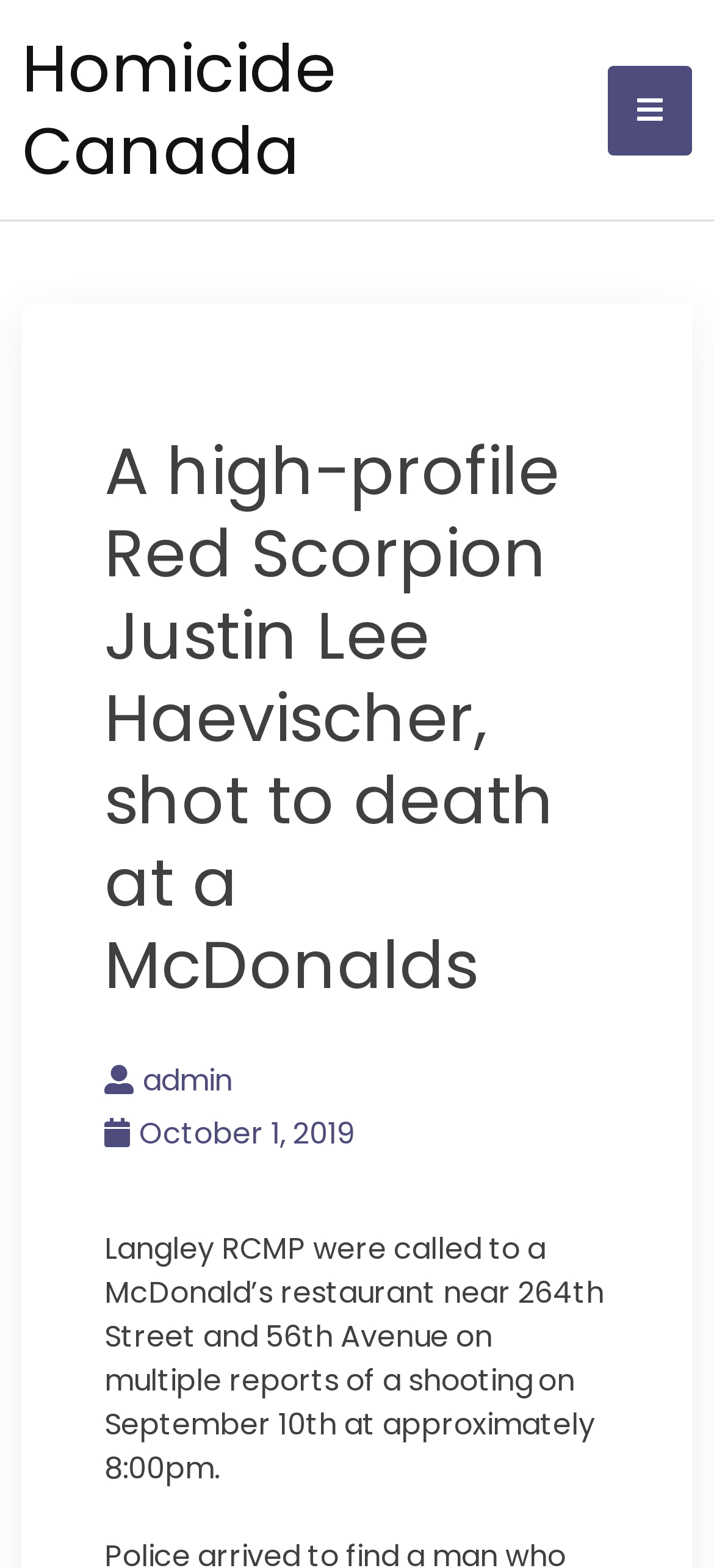What is the time of the shooting?
Using the visual information, answer the question in a single word or phrase.

8:00pm